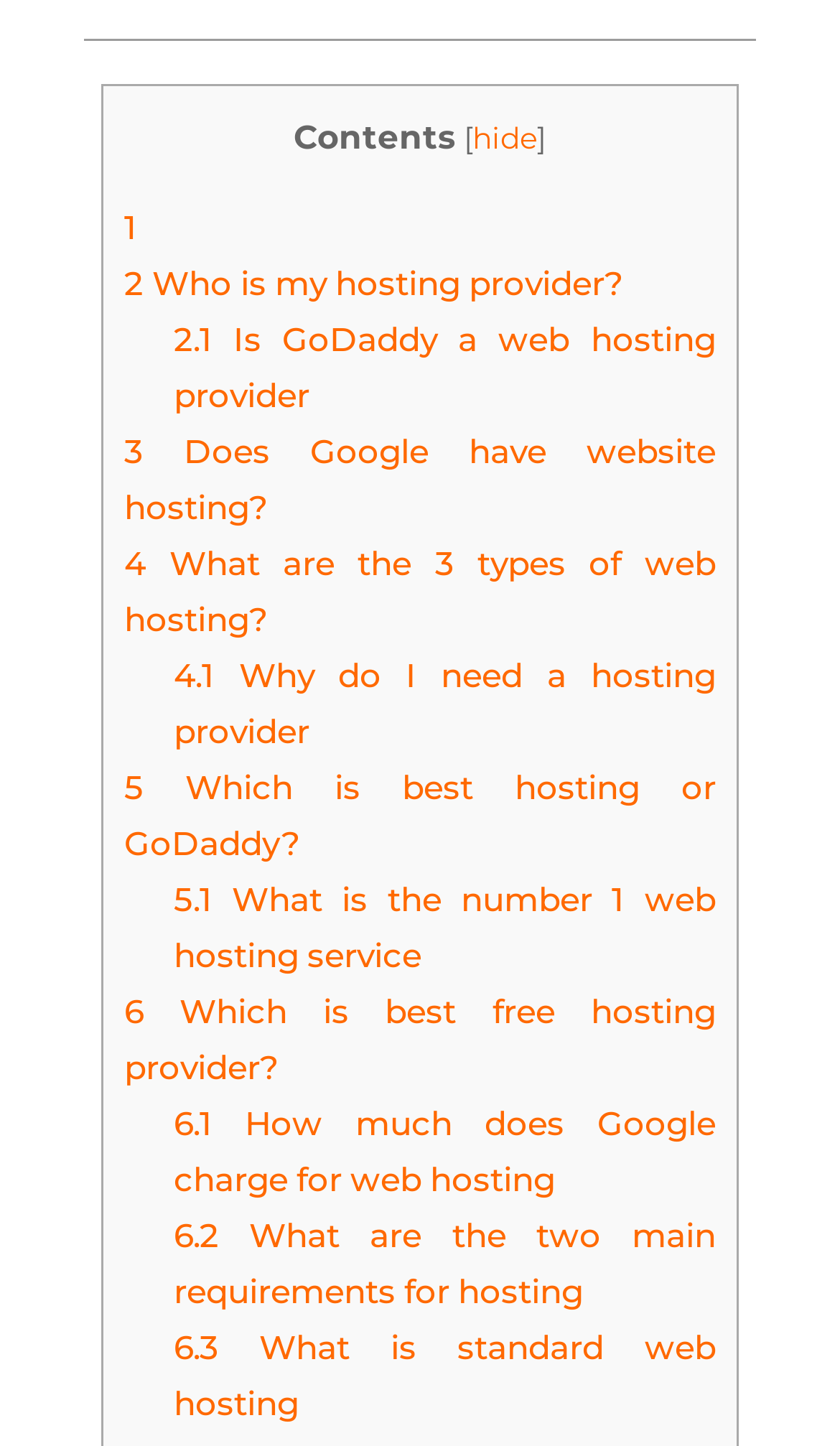How many links are on the webpage?
Refer to the screenshot and answer in one word or phrase.

13